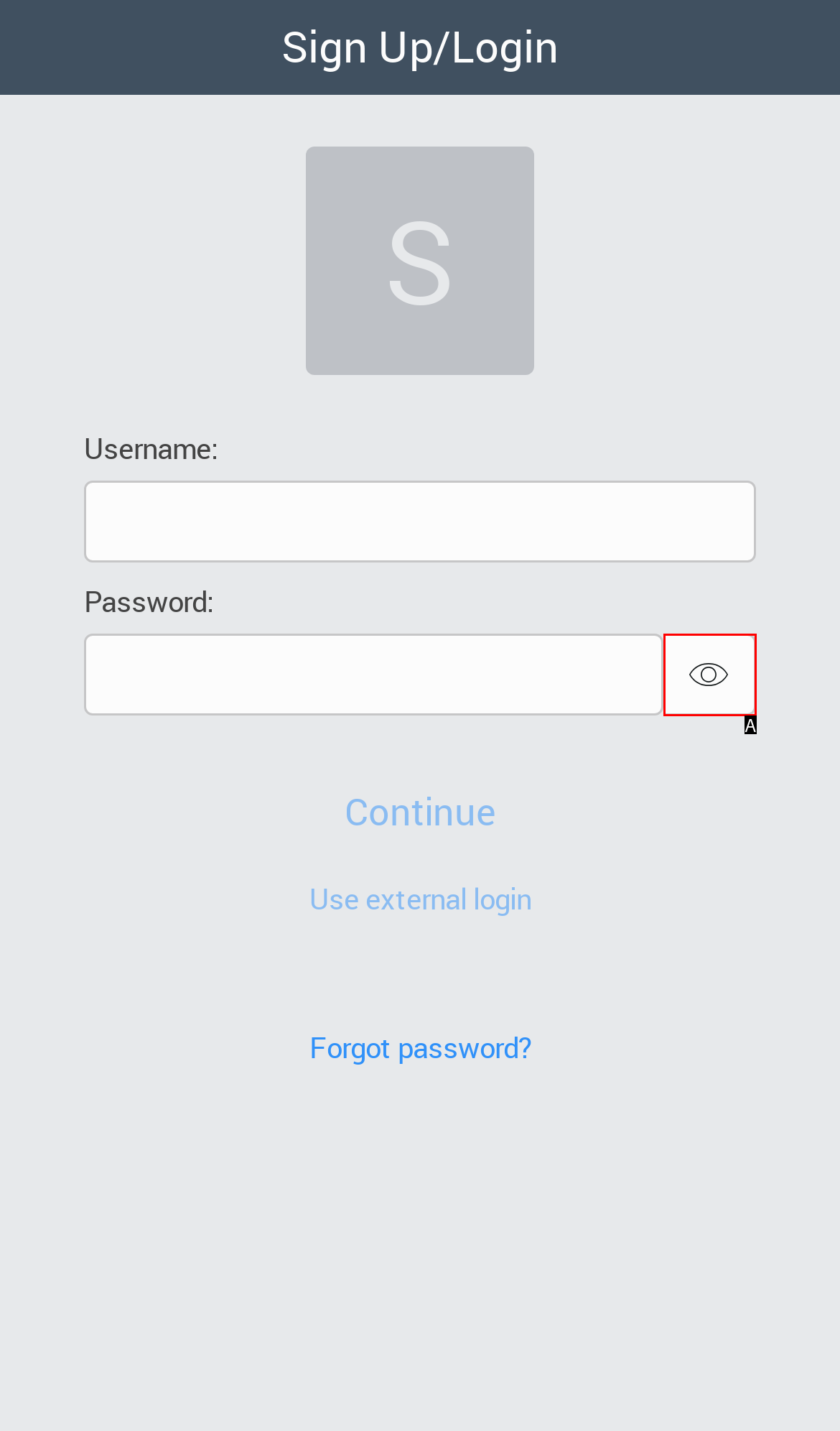Tell me the letter of the HTML element that best matches the description: title="Menu" from the provided options.

None